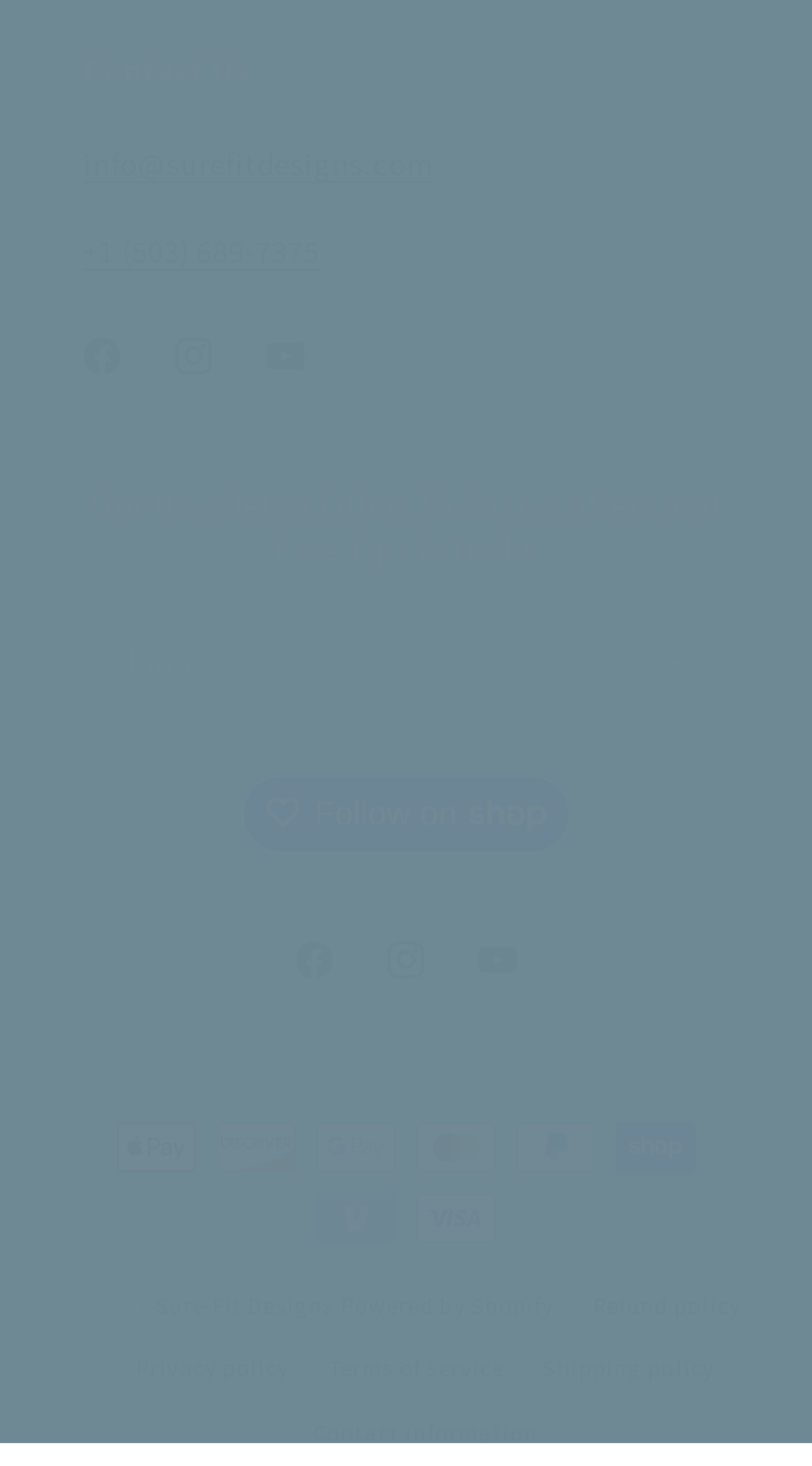Show the bounding box coordinates for the element that needs to be clicked to execute the following instruction: "View refund policy". Provide the coordinates in the form of four float numbers between 0 and 1, i.e., [left, top, right, bottom].

[0.73, 0.869, 0.913, 0.913]